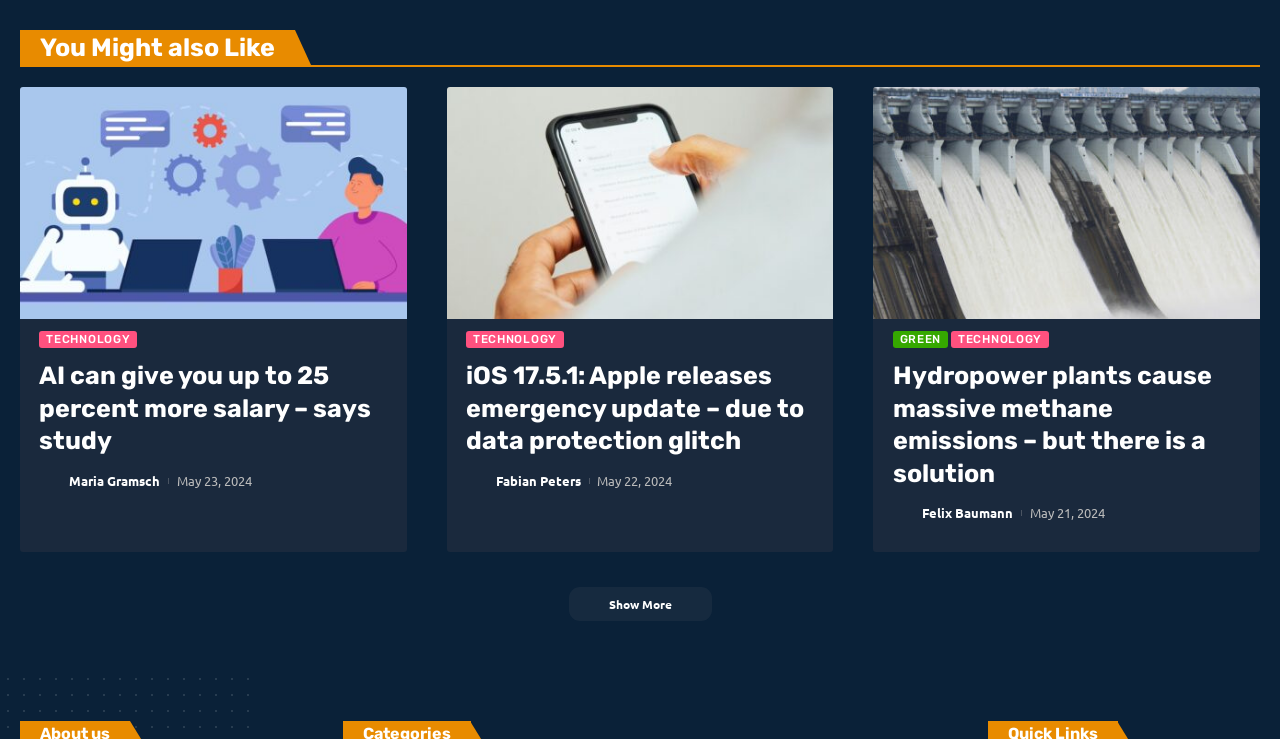Please provide the bounding box coordinate of the region that matches the element description: aria-label="Email" name="email" placeholder="Email". Coordinates should be in the format (top-left x, top-left y, bottom-right x, bottom-right y) and all values should be between 0 and 1.

None